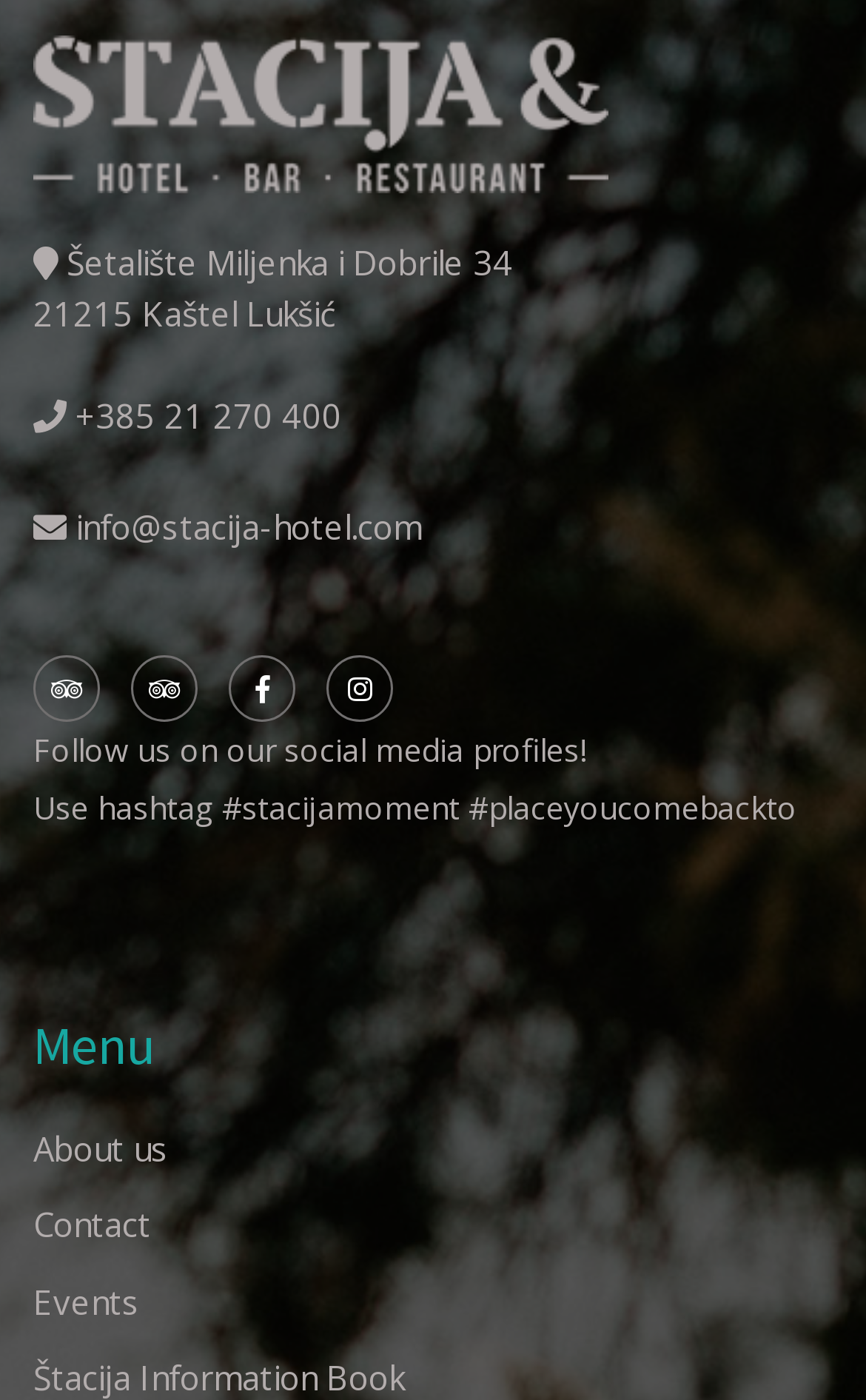How many menu items are there?
Give a single word or phrase answer based on the content of the image.

5